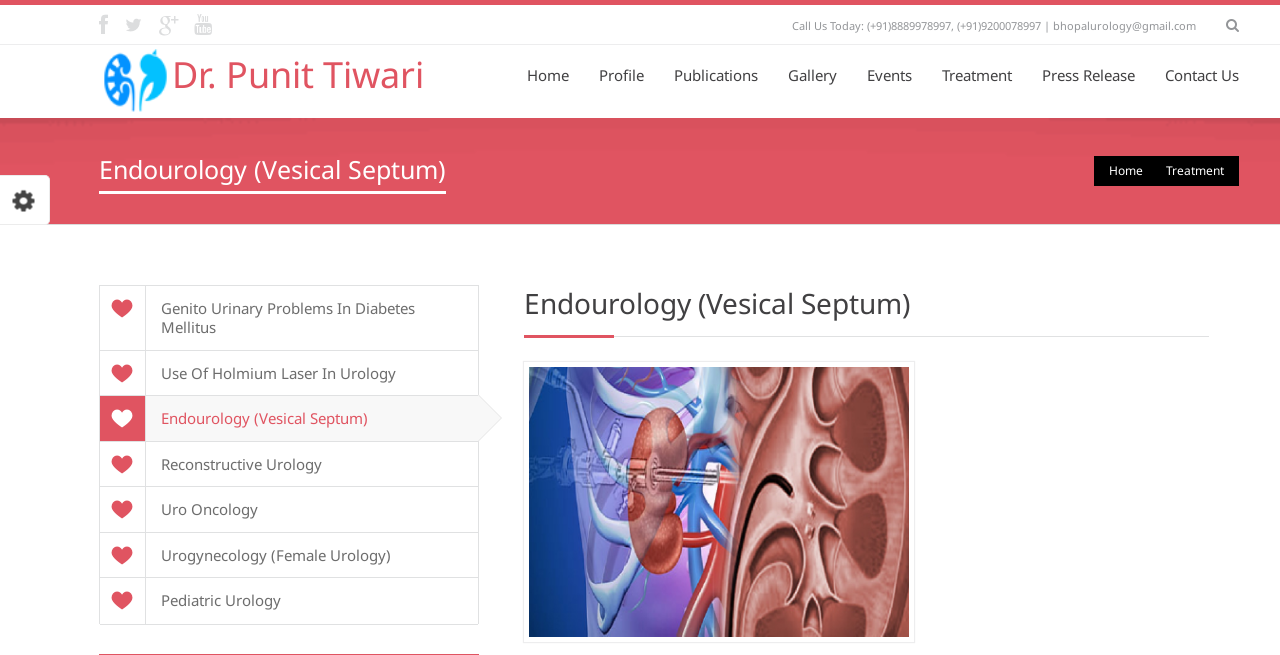What is the name of the doctor?
Please provide a comprehensive and detailed answer to the question.

I found the doctor's name by looking at the heading element with the text 'Dr. Punit Tiwari' at the top of the webpage.